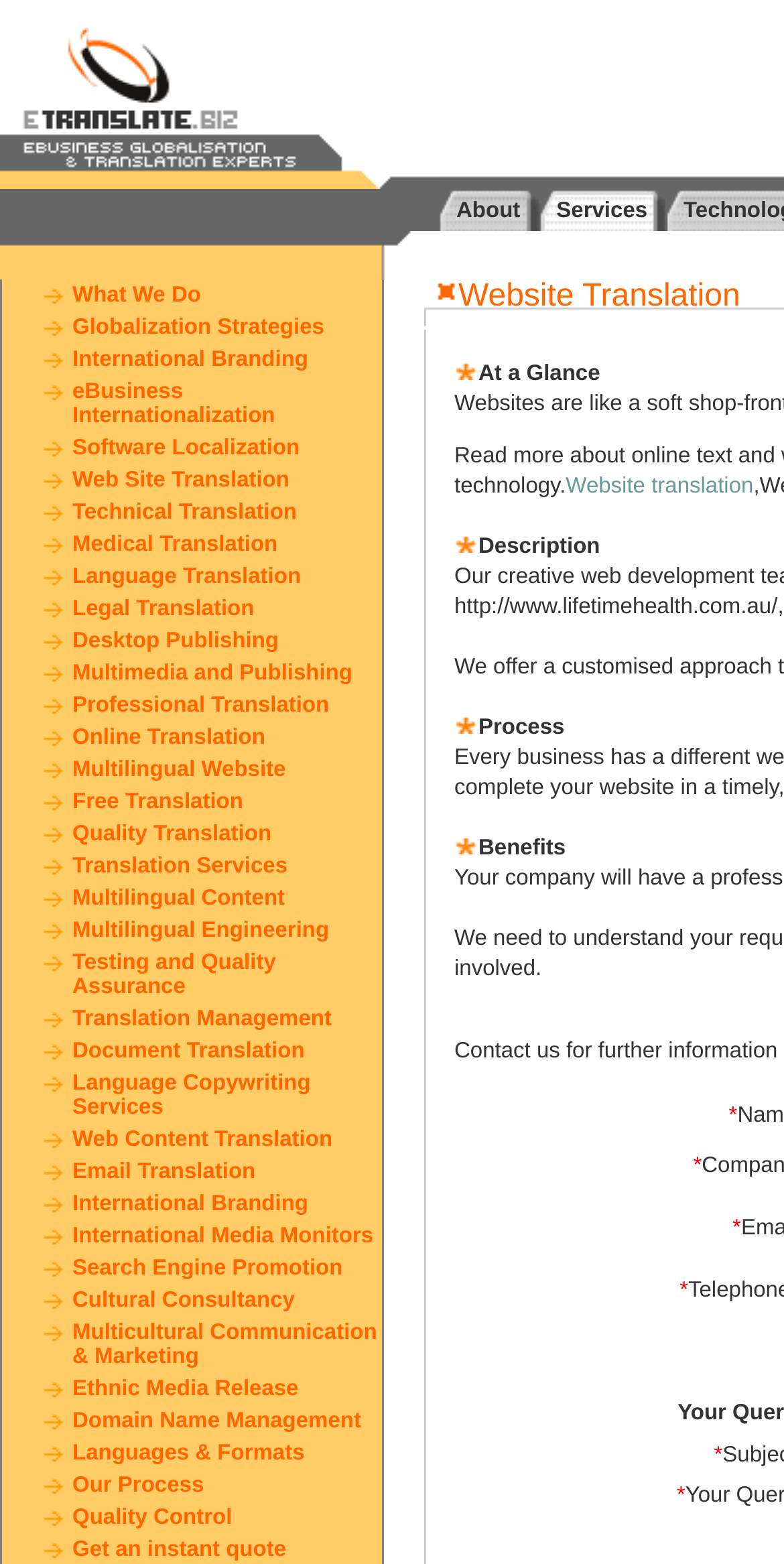Specify the bounding box coordinates of the element's area that should be clicked to execute the given instruction: "Click the Language Translation link". The coordinates should be four float numbers between 0 and 1, i.e., [left, top, right, bottom].

[0.092, 0.361, 0.384, 0.377]